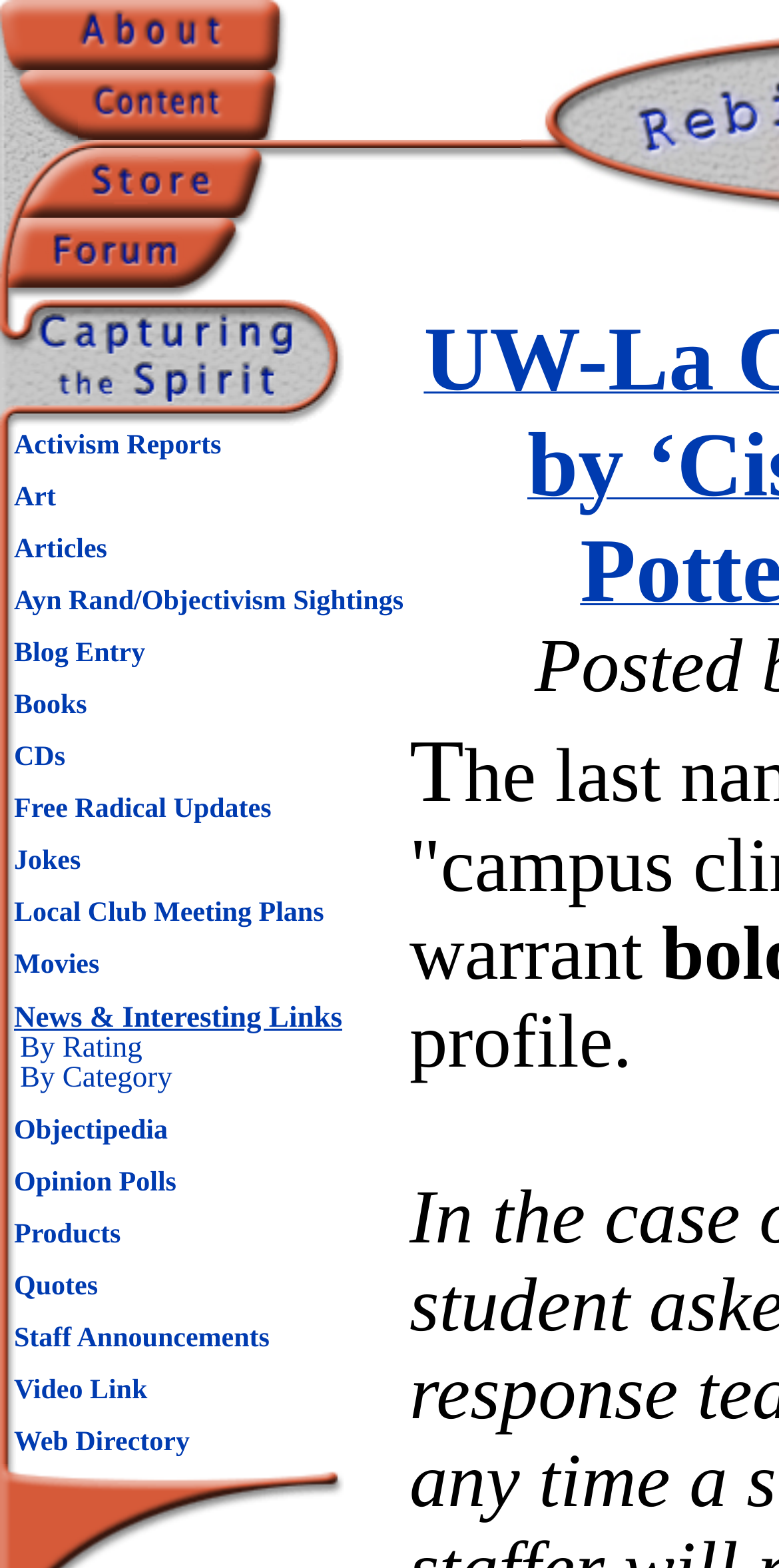How many images are there in the 'About Content Store Forum' section?
Provide an in-depth and detailed answer to the question.

I counted the number of images in the 'About Content Store Forum' section, which includes two images for 'About', two images for 'Content', and two images for 'Store Forum'.